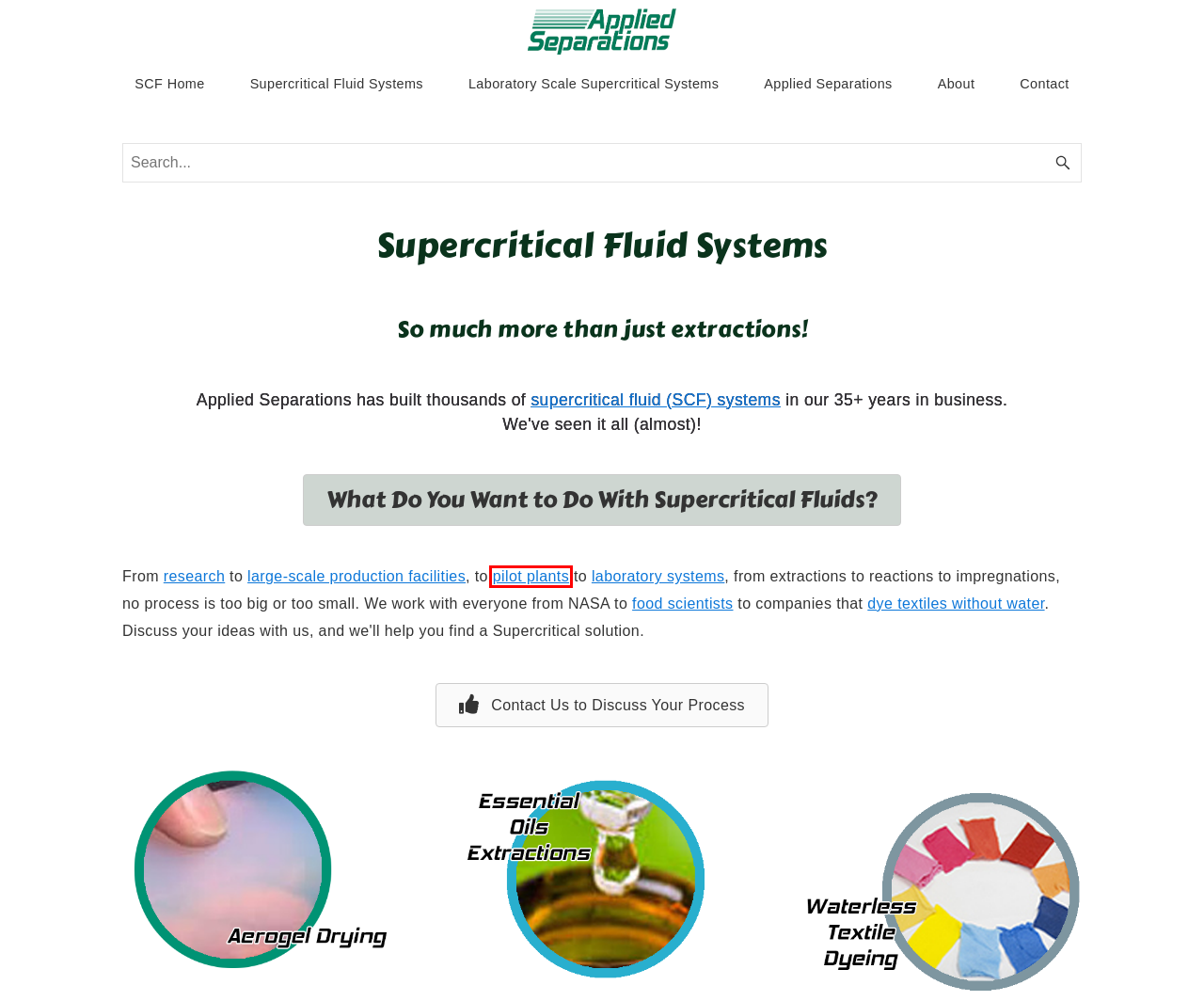Given a screenshot of a webpage with a red rectangle bounding box around a UI element, select the best matching webpage description for the new webpage that appears after clicking the highlighted element. The candidate descriptions are:
A. Aerogel Drying - Supercritical Fluids from Applied Separations
B. Process Foods with Supercritical Fluids - Supercritical Fluids from Applied Separations
C. Essential Oils Extraction - Supercritical Fluids from Applied Separations
D. Waterless Textile Dyeing - Supercritical Fluids from Applied Separations
E. R&D - Supercritical Fluids from Applied Separations
F. Supercritical Fluid Pilot Plants - Supercritical Fluids from Applied Separations
G. Process Scale Supercritical - Supercritical Fluids from Applied Separations
H. Contact - Supercritical Fluids from Applied Separations

F